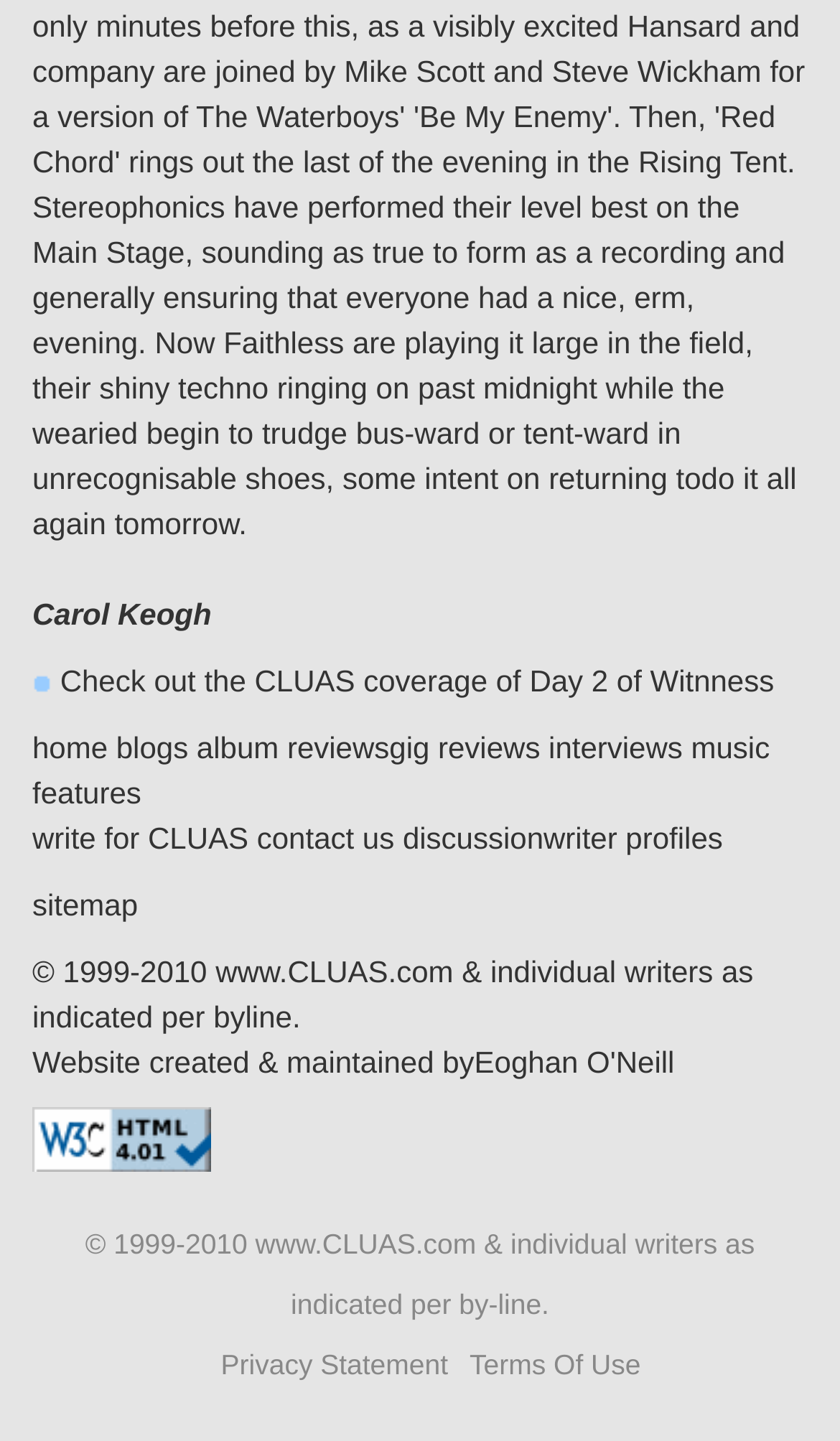What is the copyright year range?
Please craft a detailed and exhaustive response to the question.

The copyright year range is mentioned in the StaticText element with the text '© 1999-2010 www.CLUAS.com & individual writers as indicated per byline.' at coordinates [0.038, 0.662, 0.897, 0.717].